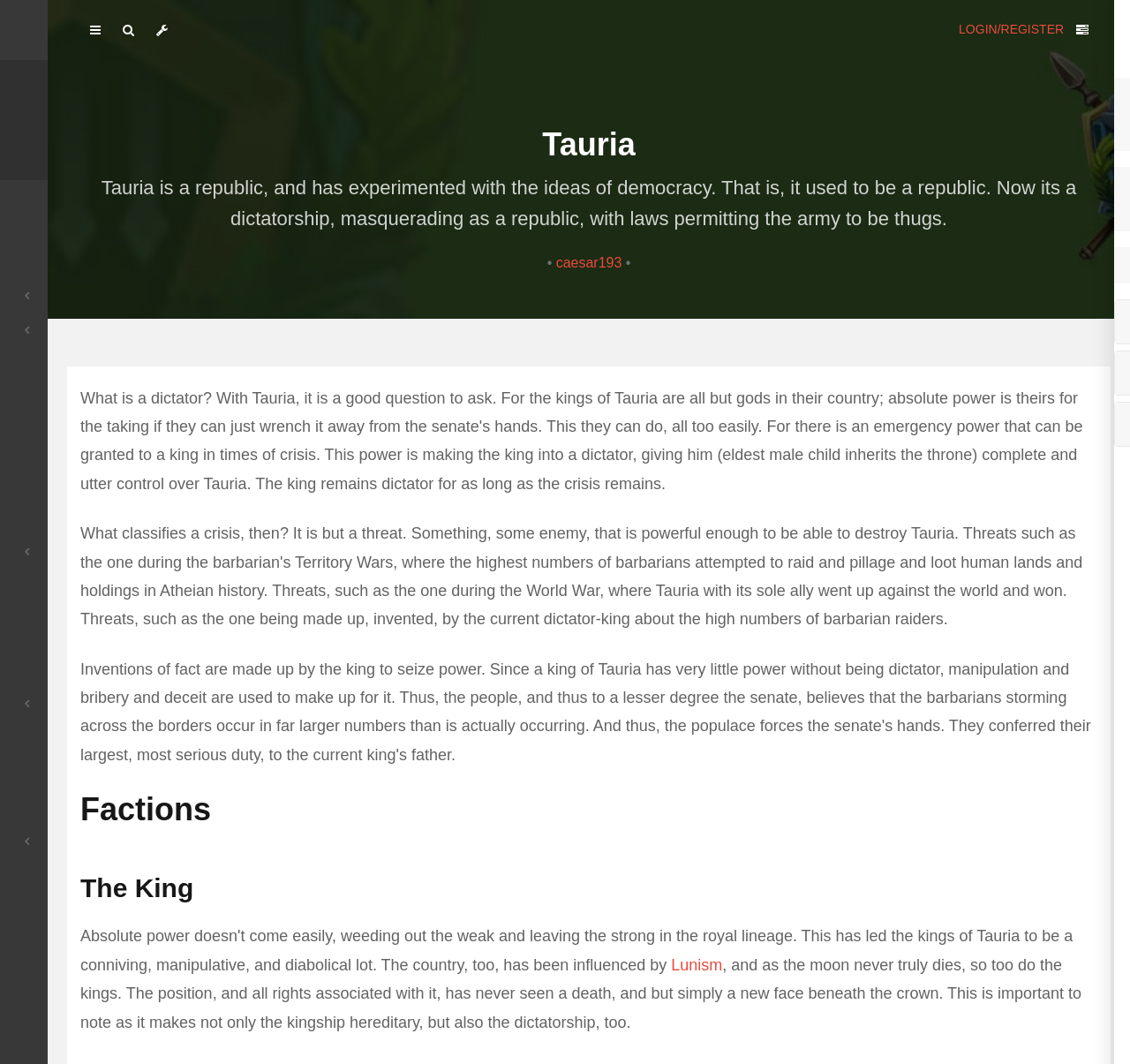Could you locate the bounding box coordinates for the section that should be clicked to accomplish this task: "View the hall of honour".

[0.031, 0.342, 0.18, 0.37]